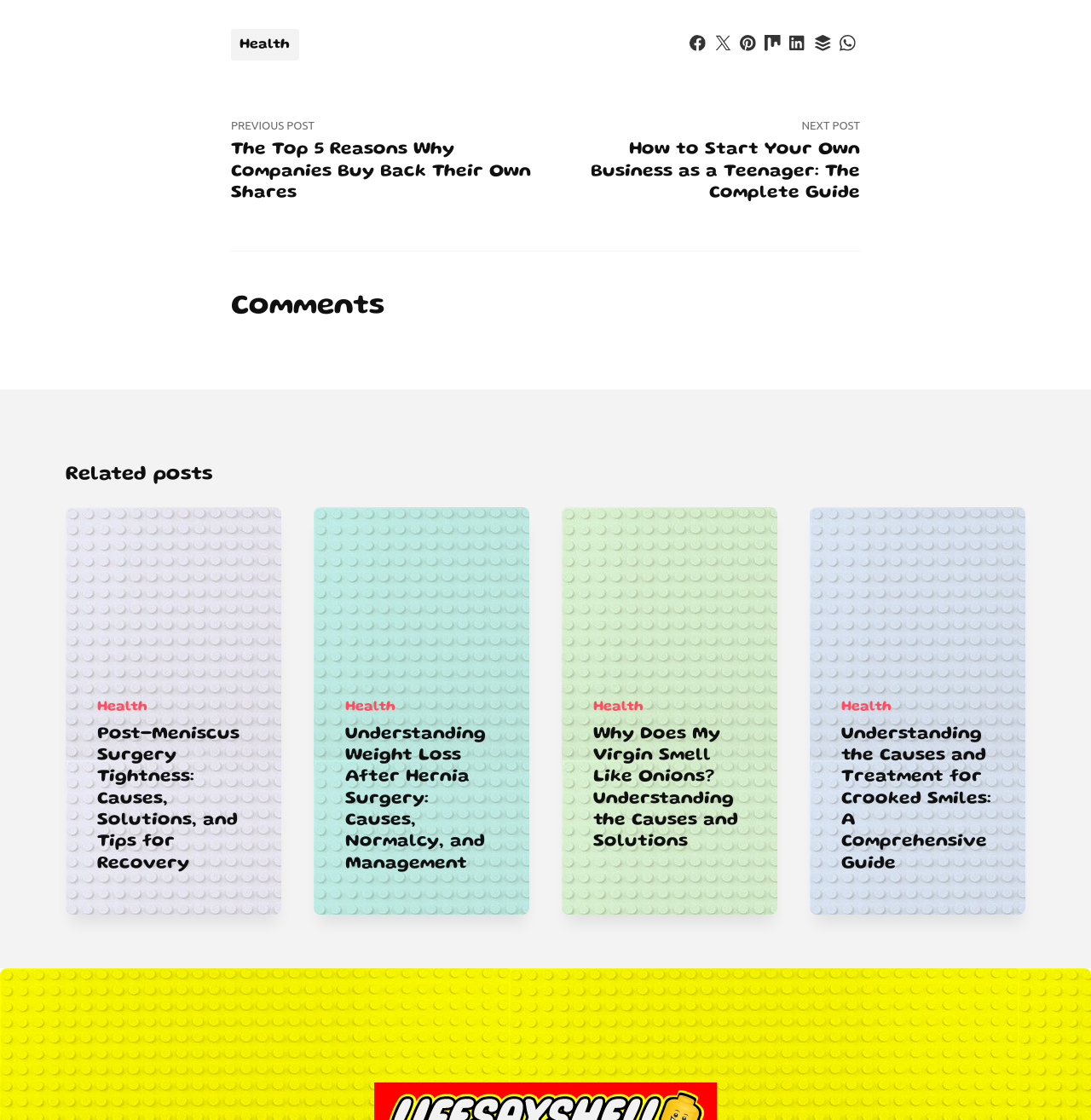How many social media sharing options are available in the footer?
Provide a concise answer using a single word or phrase based on the image.

6